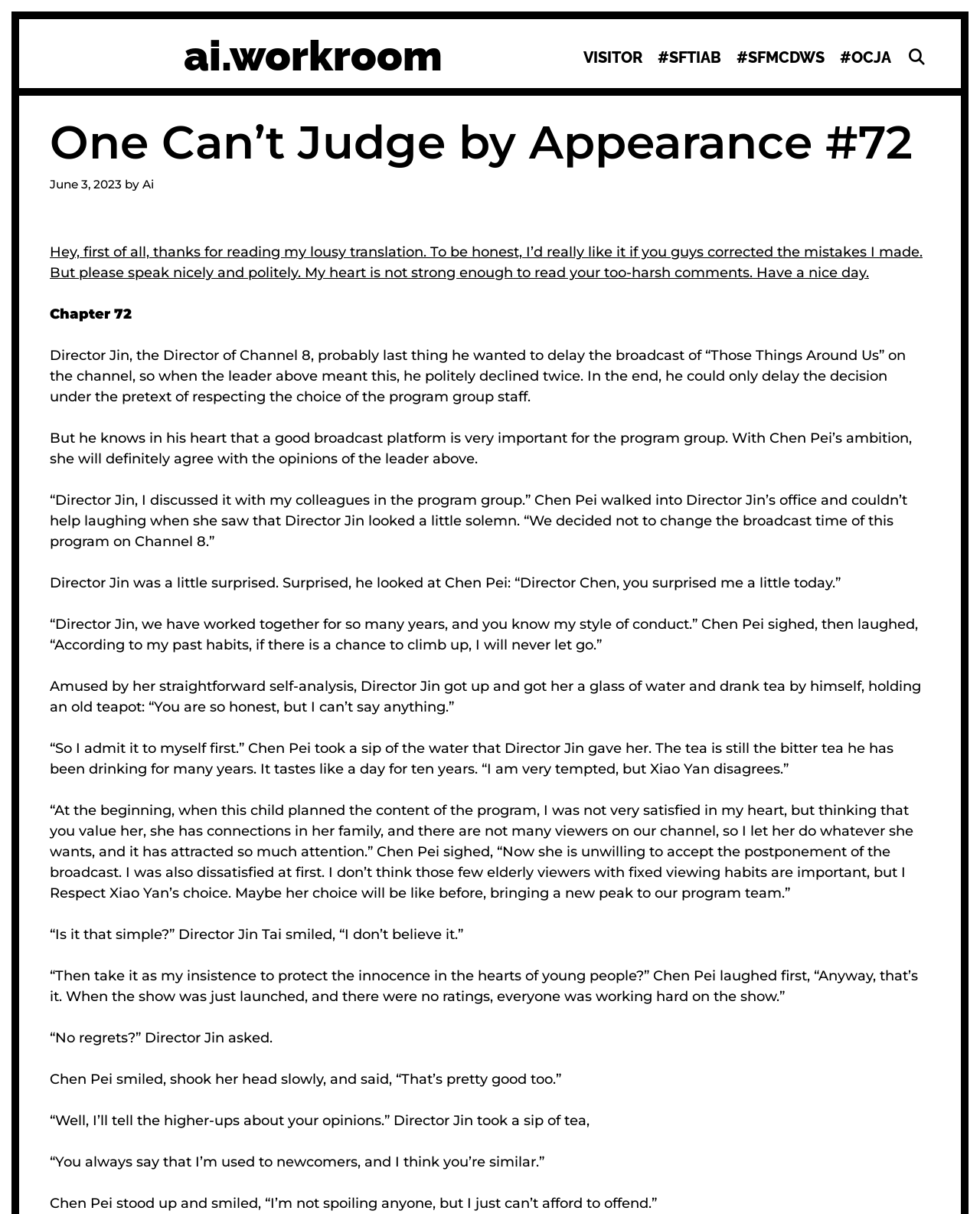Who walked into Director Jin's office?
Please use the visual content to give a single word or phrase answer.

Chen Pei